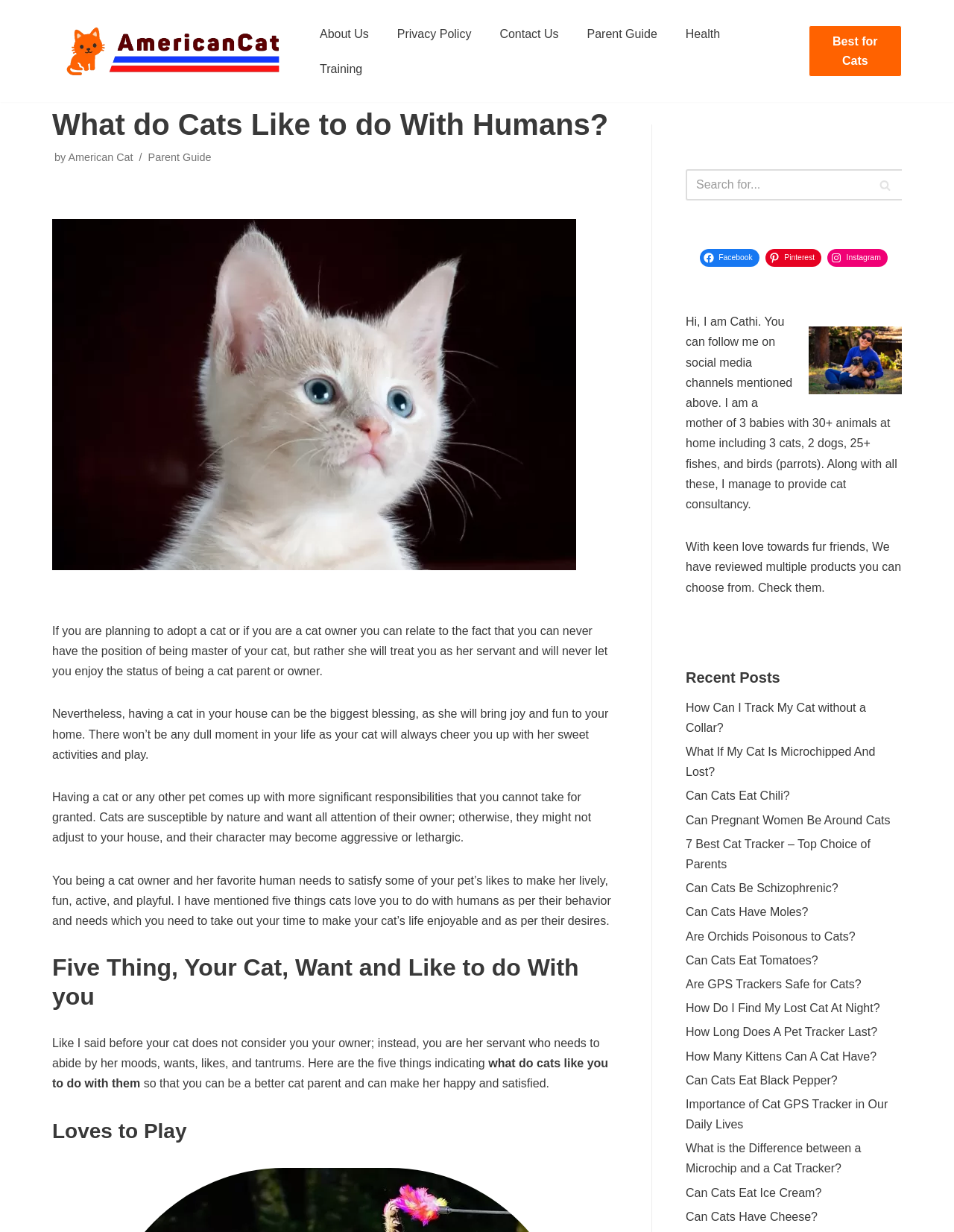Determine the bounding box for the HTML element described here: "Contact Us". The coordinates should be given as [left, top, right, bottom] with each number being a float between 0 and 1.

[0.524, 0.019, 0.586, 0.035]